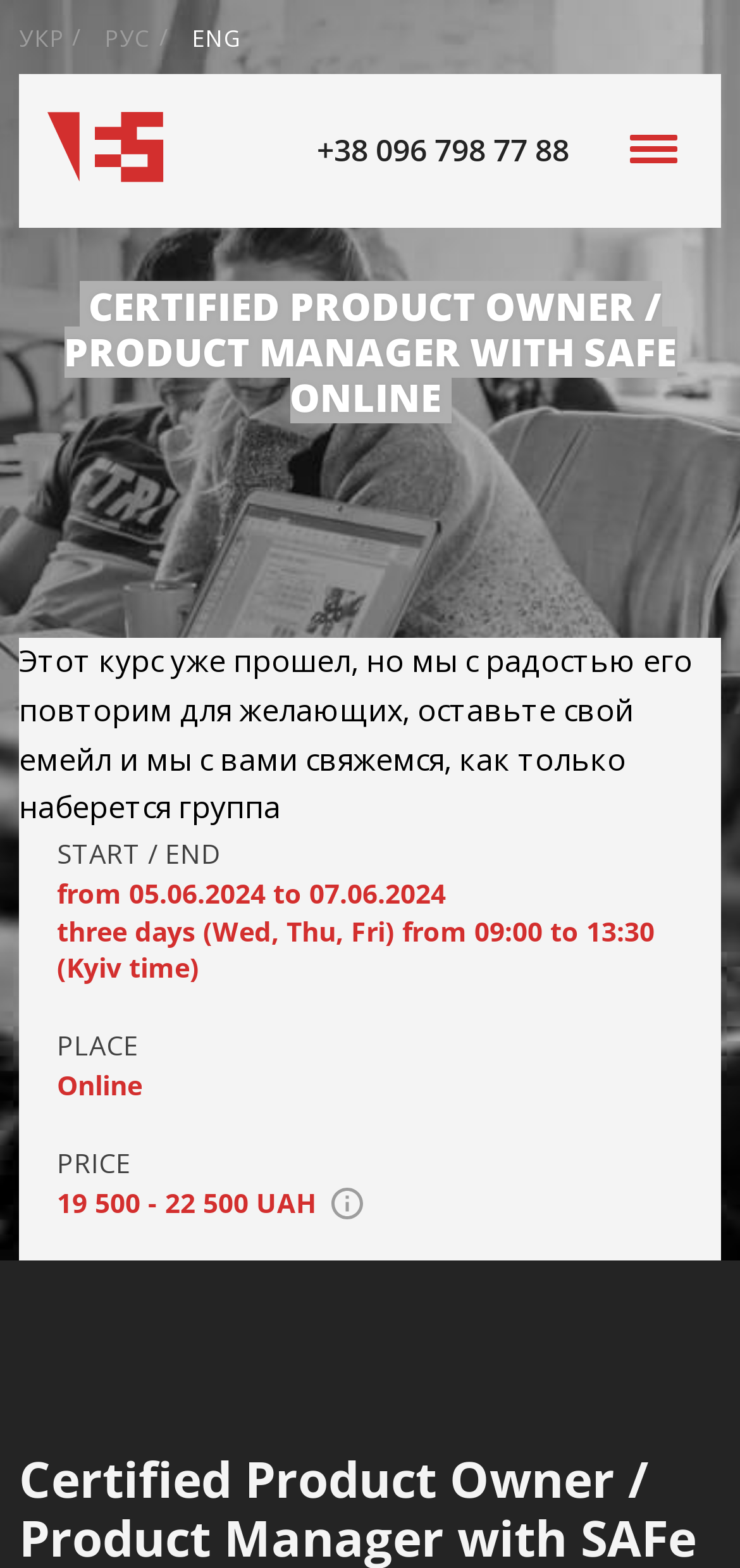Predict the bounding box for the UI component with the following description: "РУС".

[0.141, 0.013, 0.205, 0.034]